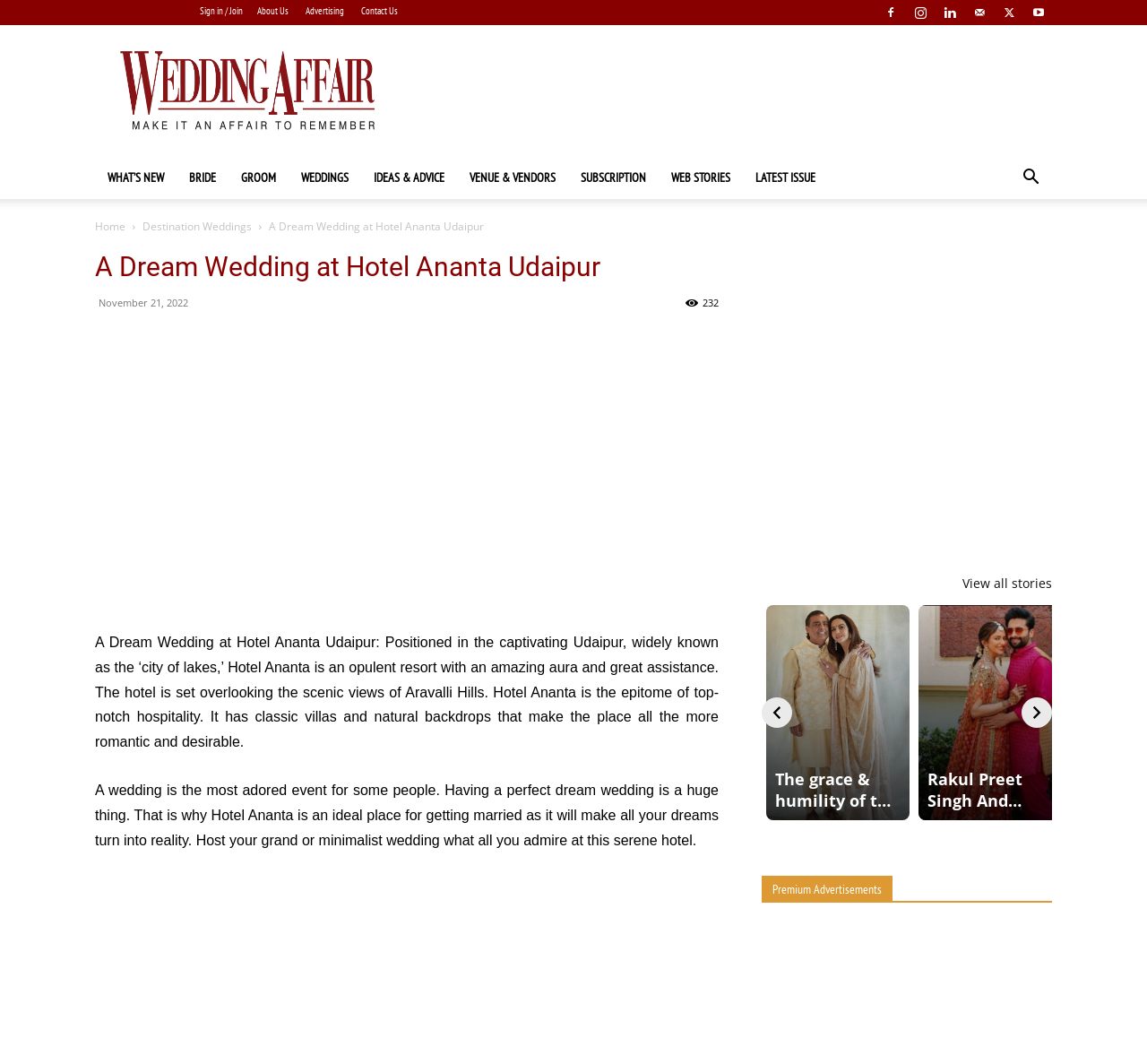Provide the bounding box coordinates for the UI element that is described by this text: "TV Show Picks". The coordinates should be in the form of four float numbers between 0 and 1: [left, top, right, bottom].

None